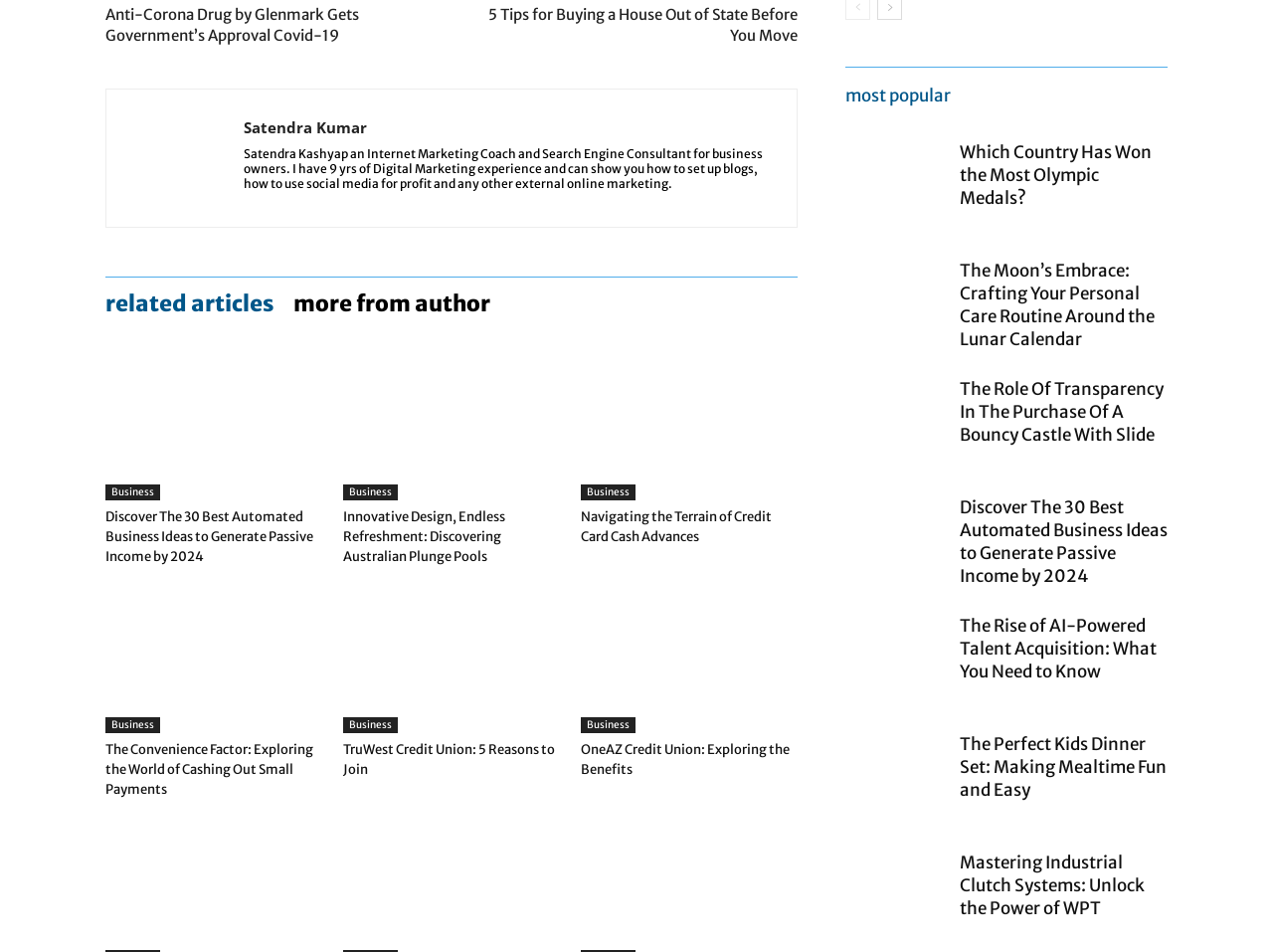Kindly determine the bounding box coordinates for the clickable area to achieve the given instruction: "View the 'IND vs USA Match Prediction– Who Will Win Today Match 25? ICC T20 World Cup 2024' article".

None